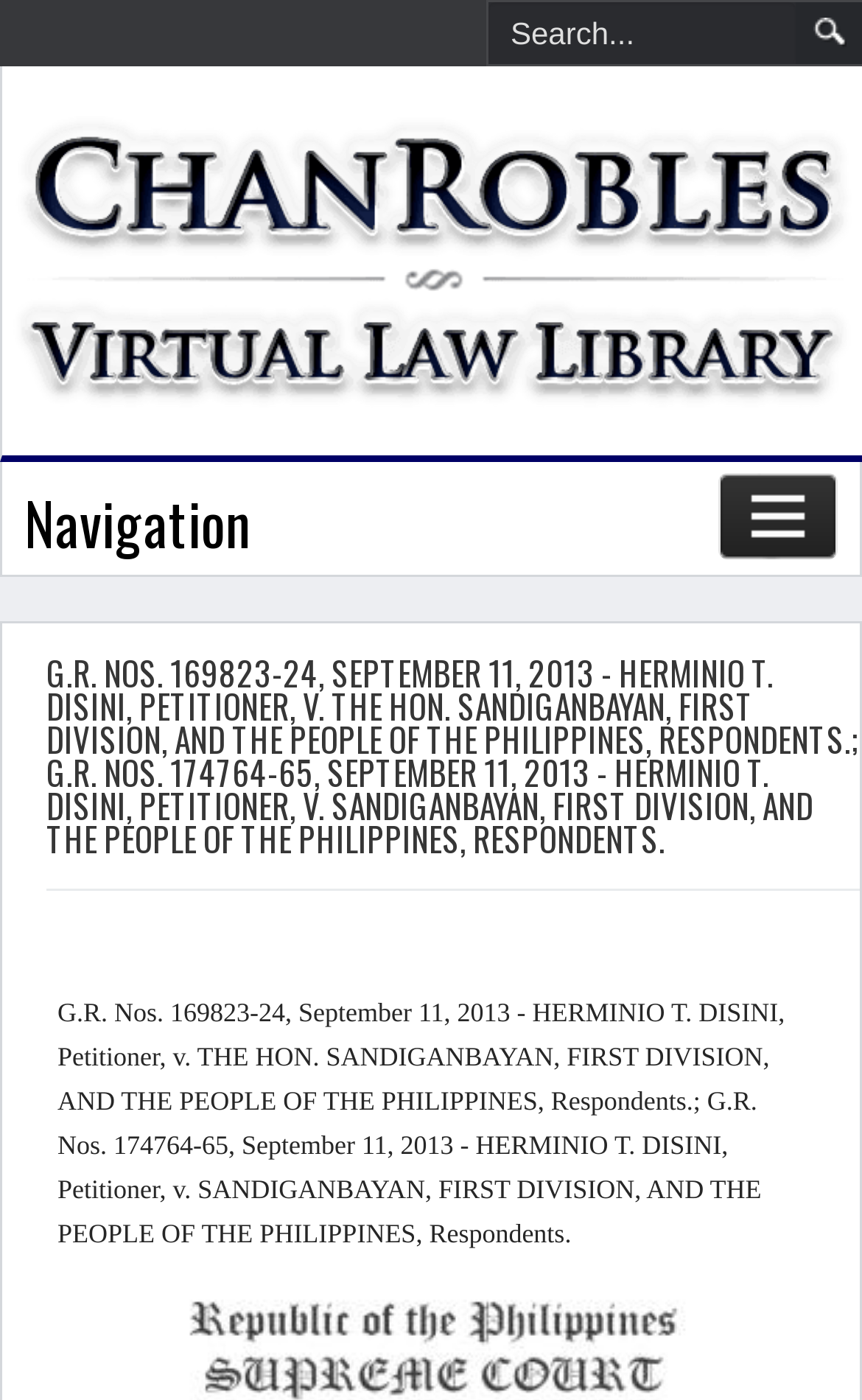Locate the bounding box of the user interface element based on this description: "input value="Search..." name="searchword" value="Search..."".

[0.567, 0.002, 0.923, 0.046]